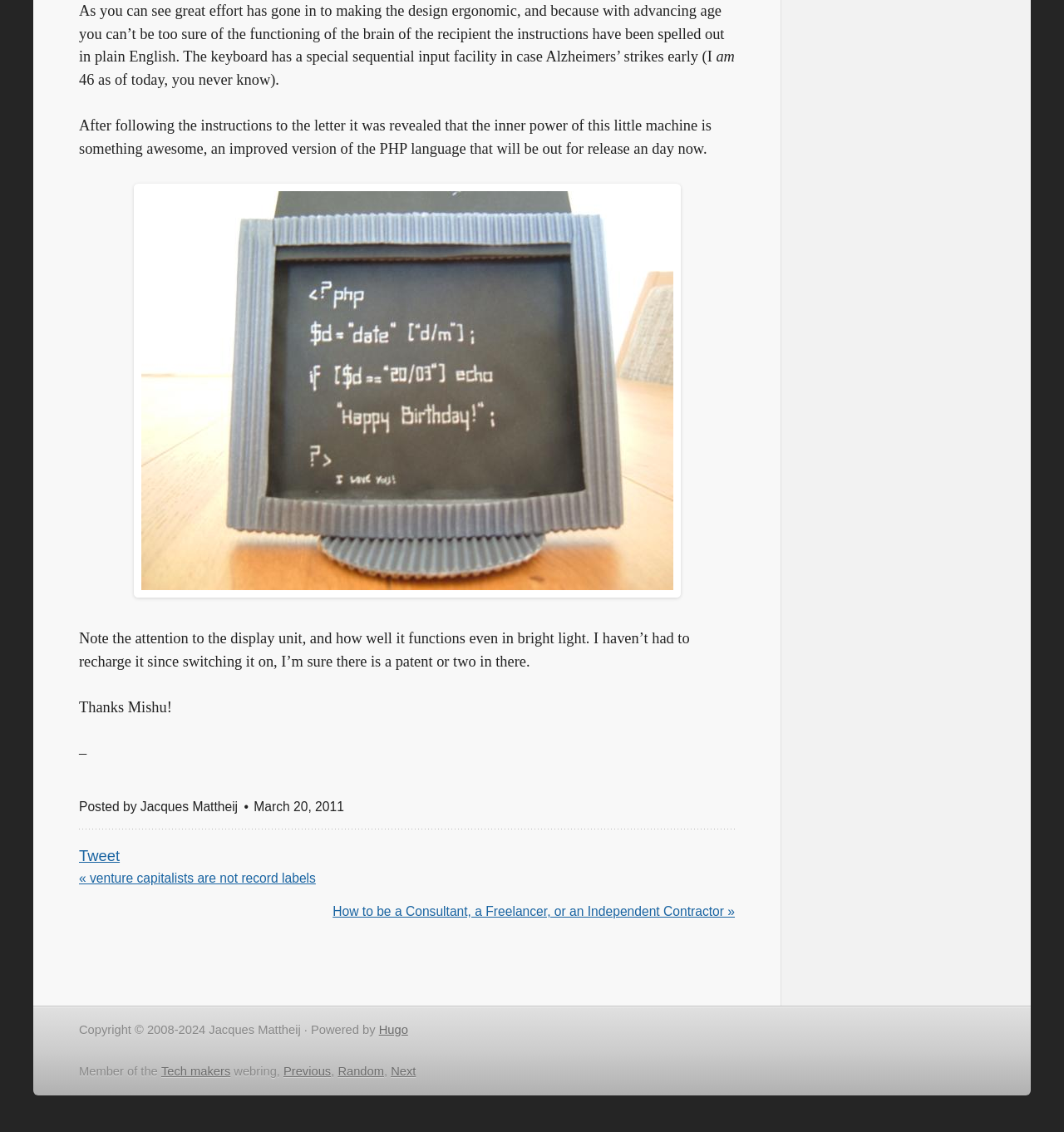Locate the bounding box of the UI element defined by this description: "Previous". The coordinates should be given as four float numbers between 0 and 1, formatted as [left, top, right, bottom].

[0.266, 0.94, 0.311, 0.952]